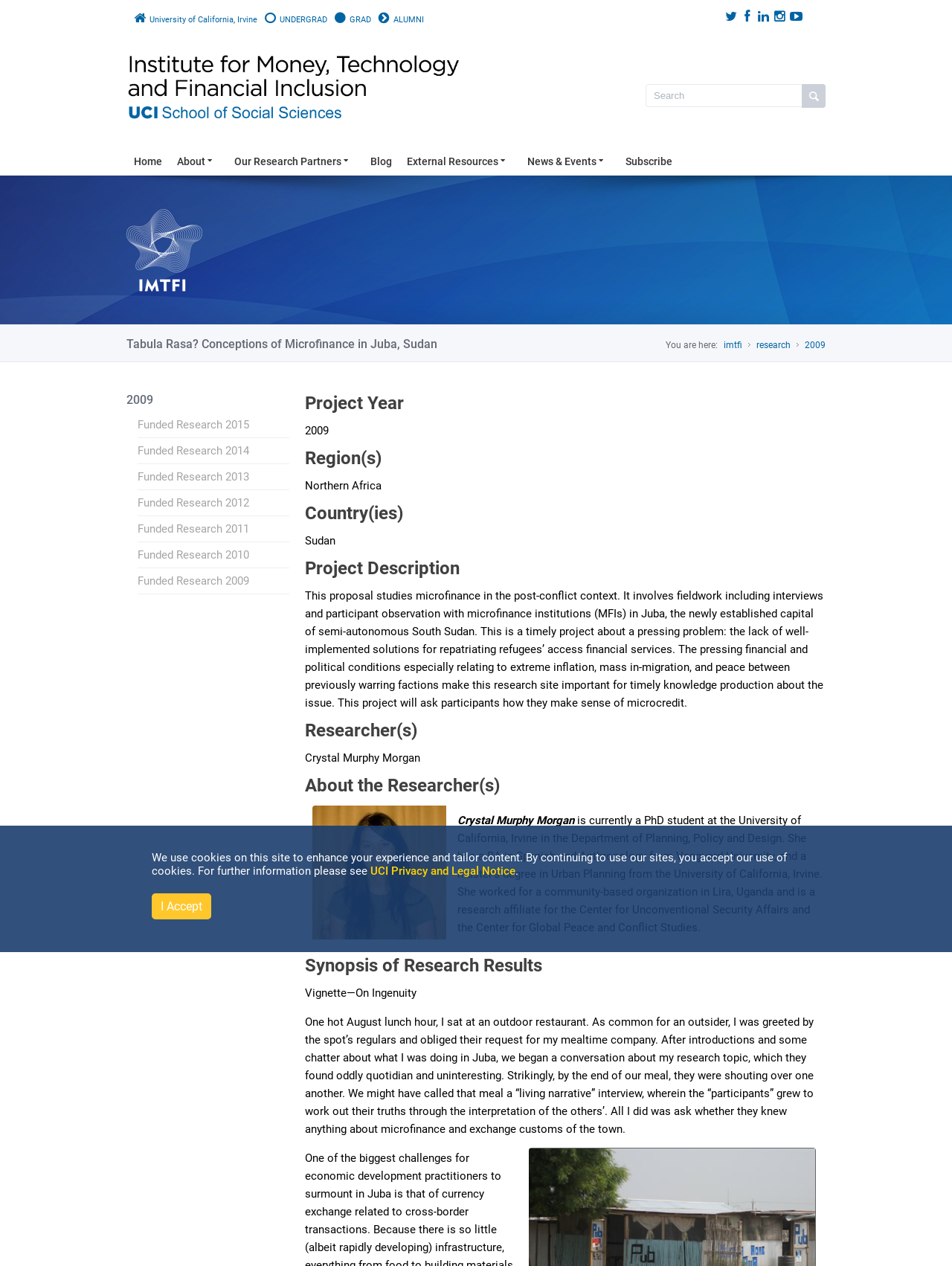Explain in detail what is displayed on the webpage.

This webpage is about a research project titled "Tabula Rasa? Conceptions of Microfinance in Juba, Sudan" from the Institute for Money, Technology & Financial Inclusion (IMTFI) at the University of California, Irvine (UCI) Social Sciences. 

At the top of the page, there are several links to different sections of the UCI website, including the University of California, Irvine, UNDERGRAD, GRAD, ALUMNI, and others. 

Below these links, there is a section with the Institute for Money, Technology & Financial Inclusion and UCI School of Social Sciences logos, accompanied by their respective links. 

On the left side of the page, there is a navigation menu with links to Home, About, Our Research Partners, Blog, External Resources, News & Events, and Subscribe. 

The main content of the page is divided into several sections. The first section displays the title of the research project, "Tabula Rasa? Conceptions of Microfinance in Juba, Sudan", followed by a breadcrumb trail showing the current location within the website. 

The next section provides information about the research project, including the project year, region, country, and project description. The project description is a lengthy text that explains the research project's objectives and methodology. 

Below the project description, there are sections for Researcher(s), About the Researcher(s), and Synopsis of Research Results. The Researcher(s) section lists the researcher's name, Crystal Murphy Morgan, and the About the Researcher(s) section provides a brief biography of the researcher, including her educational background and work experience. The Synopsis of Research Results section contains a vignette titled "On Ingenuity", which is a short story about the researcher's experience in Juba, Sudan. 

At the bottom of the page, there is a notice about the use of cookies on the website, with a link to the UCI Privacy and Legal Notice, and an "I Accept" button.